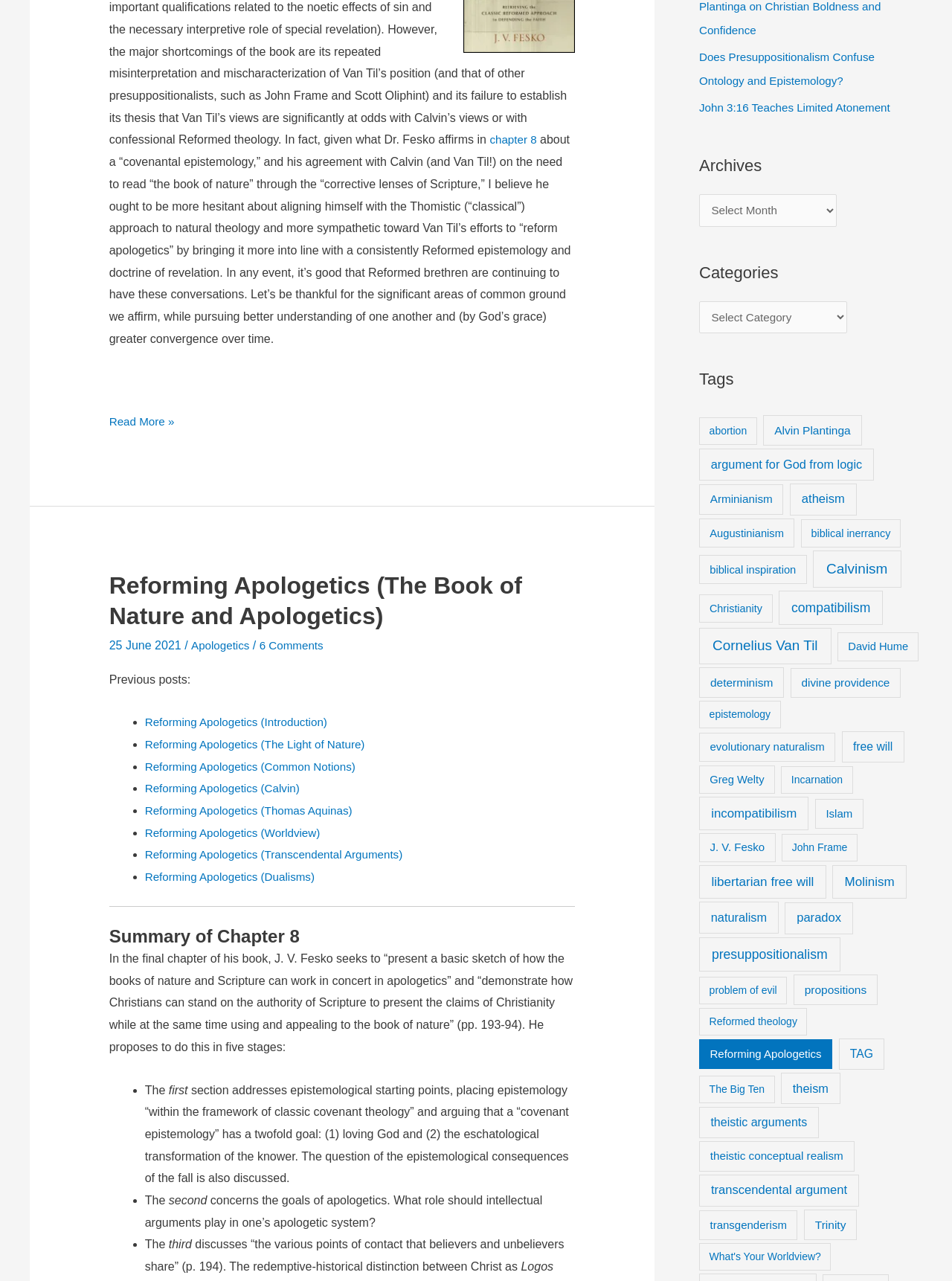How many comments are there on this post?
Based on the image, answer the question in a detailed manner.

I found the number of comments by looking at the link element with the text '6 Comments' which is located below the post title and above the 'Previous posts:' section.